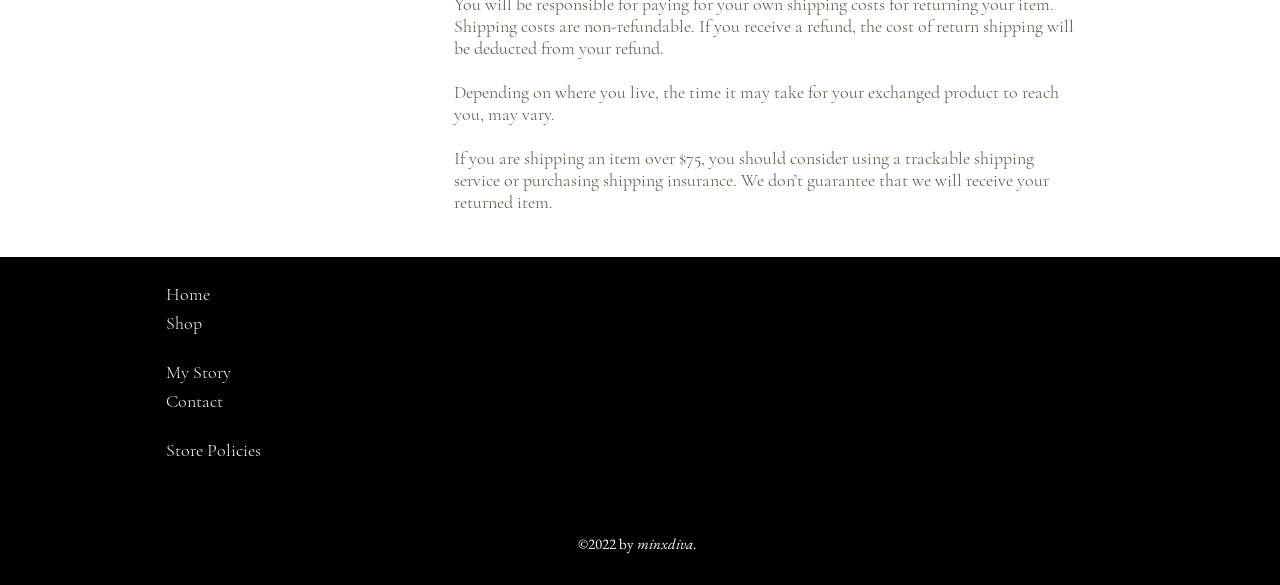Please provide a detailed answer to the question below based on the screenshot: 
What is the copyright year?

The StaticText element with the text '©2022 by' indicates the copyright year, which is 2022.